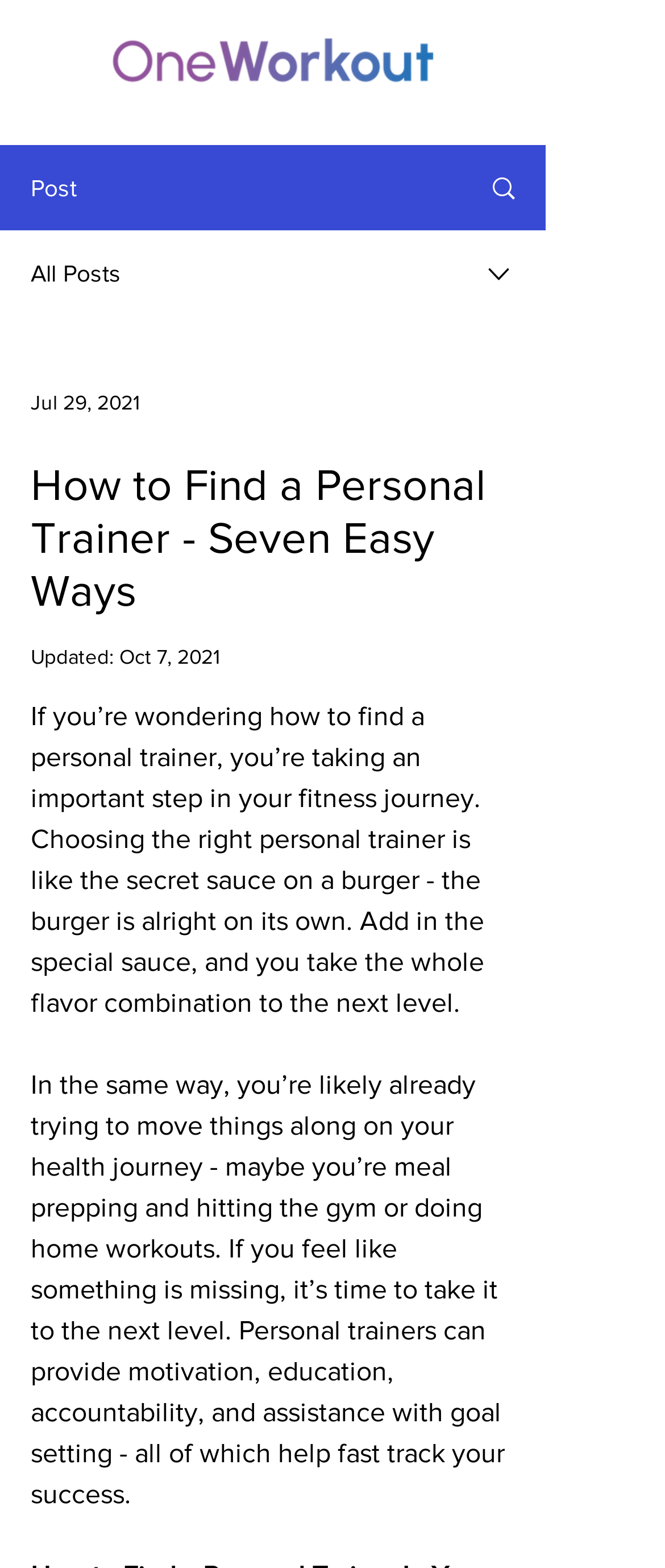Offer a comprehensive description of the webpage’s content and structure.

The webpage is about finding a personal trainer, with a focus on the importance of choosing the right one for a successful fitness journey. At the top left of the page, there is a logo image of "OneWorkoutLogo.png" with a link. Below the logo, there are two links, "Post" and "All Posts", with a small image next to each link. 

To the right of these links, there is a combobox with a calendar icon, which displays the date "Jul 29, 2021" when expanded. Below the combobox, there is a heading that reads "How to Find a Personal Trainer - Seven Easy Ways". 

Under the heading, there is a text "Updated: Oct 7, 2021". The main content of the page is divided into two paragraphs. The first paragraph explains the importance of finding a personal trainer, comparing it to the secret sauce on a burger that takes the flavor to the next level. 

The second paragraph elaborates on how personal trainers can help with motivation, education, accountability, and goal setting, which can fast track success in one's health journey. The paragraphs are positioned in the middle of the page, with a significant amount of space above and below them.